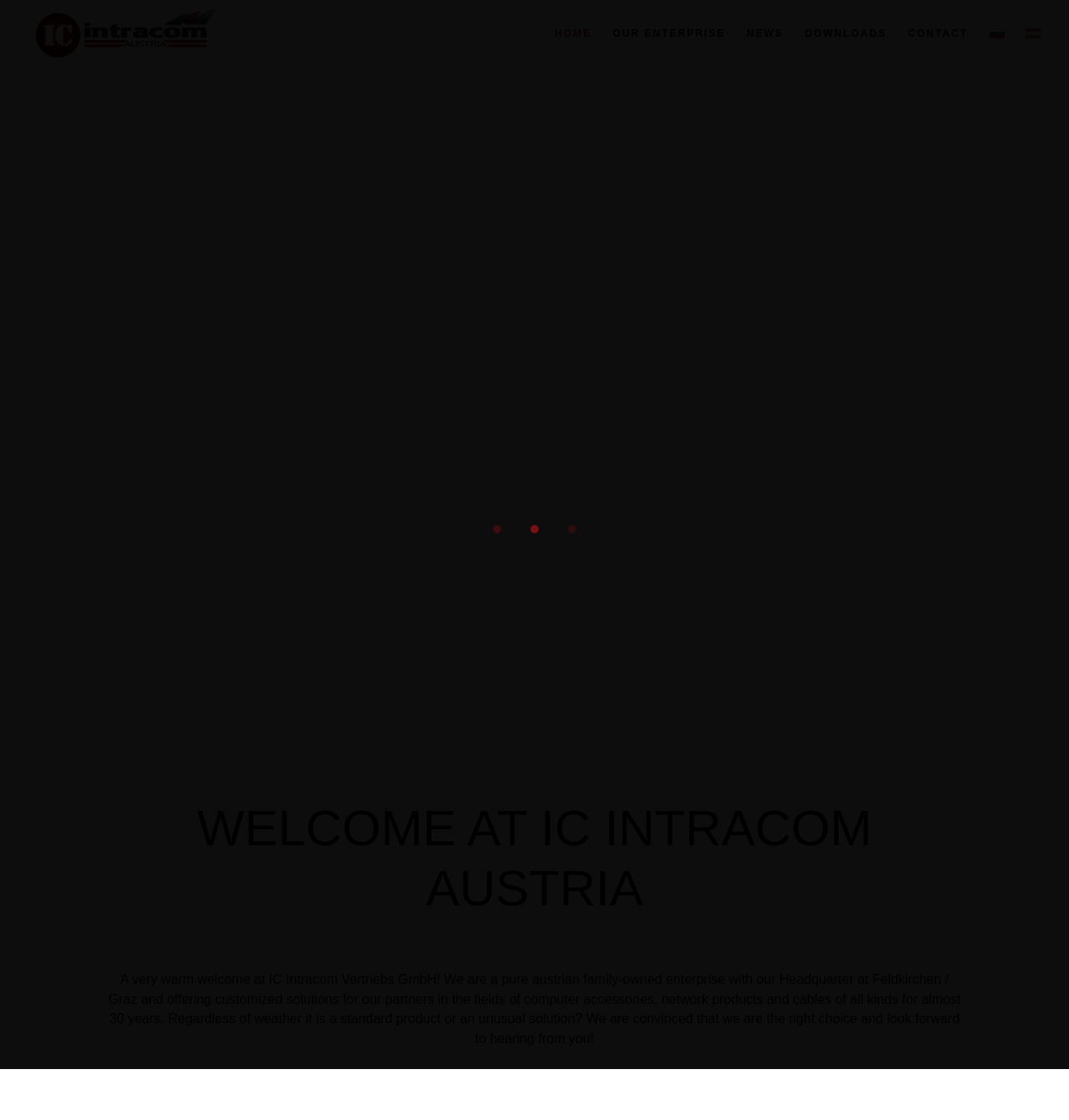How long has the company been in business?
Based on the content of the image, thoroughly explain and answer the question.

The duration of the company's operation can be found in the StaticText element which mentions 'almost 30 years'. This suggests that the company has been in business for nearly three decades.